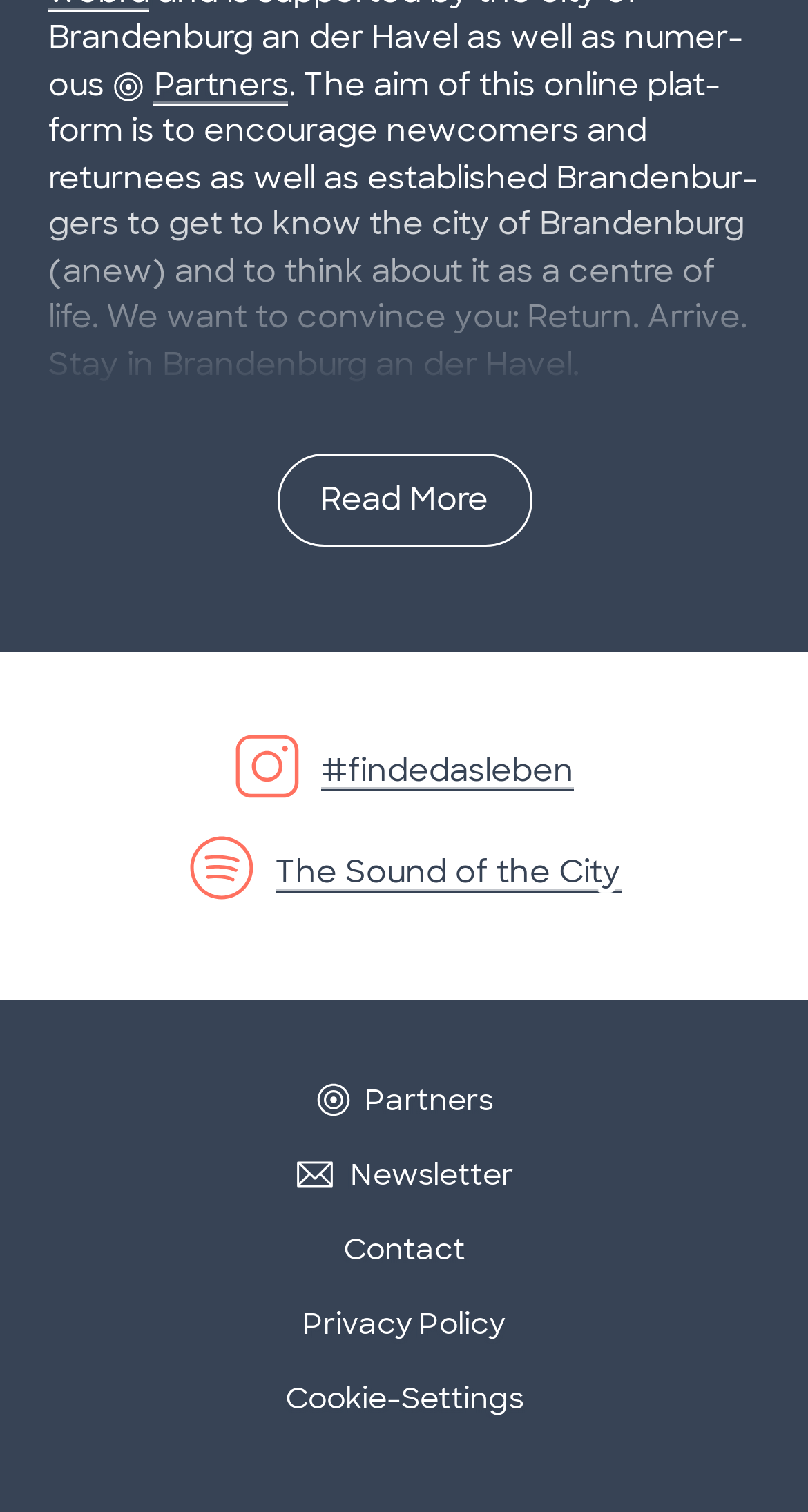How many links are there in the footer section?
Please provide a single word or phrase in response based on the screenshot.

5